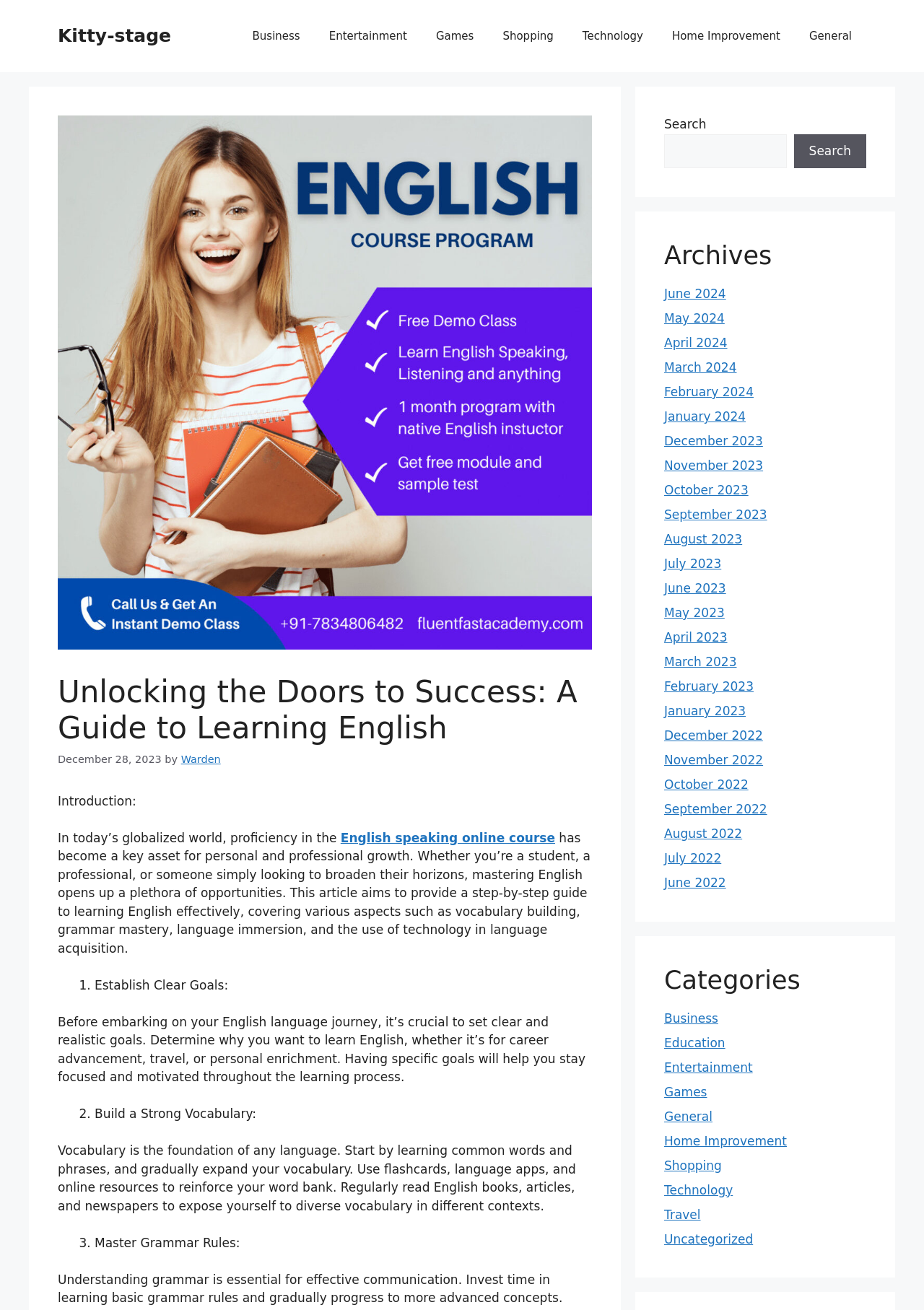Show the bounding box coordinates for the HTML element as described: "parent_node: Search name="s"".

[0.719, 0.102, 0.851, 0.128]